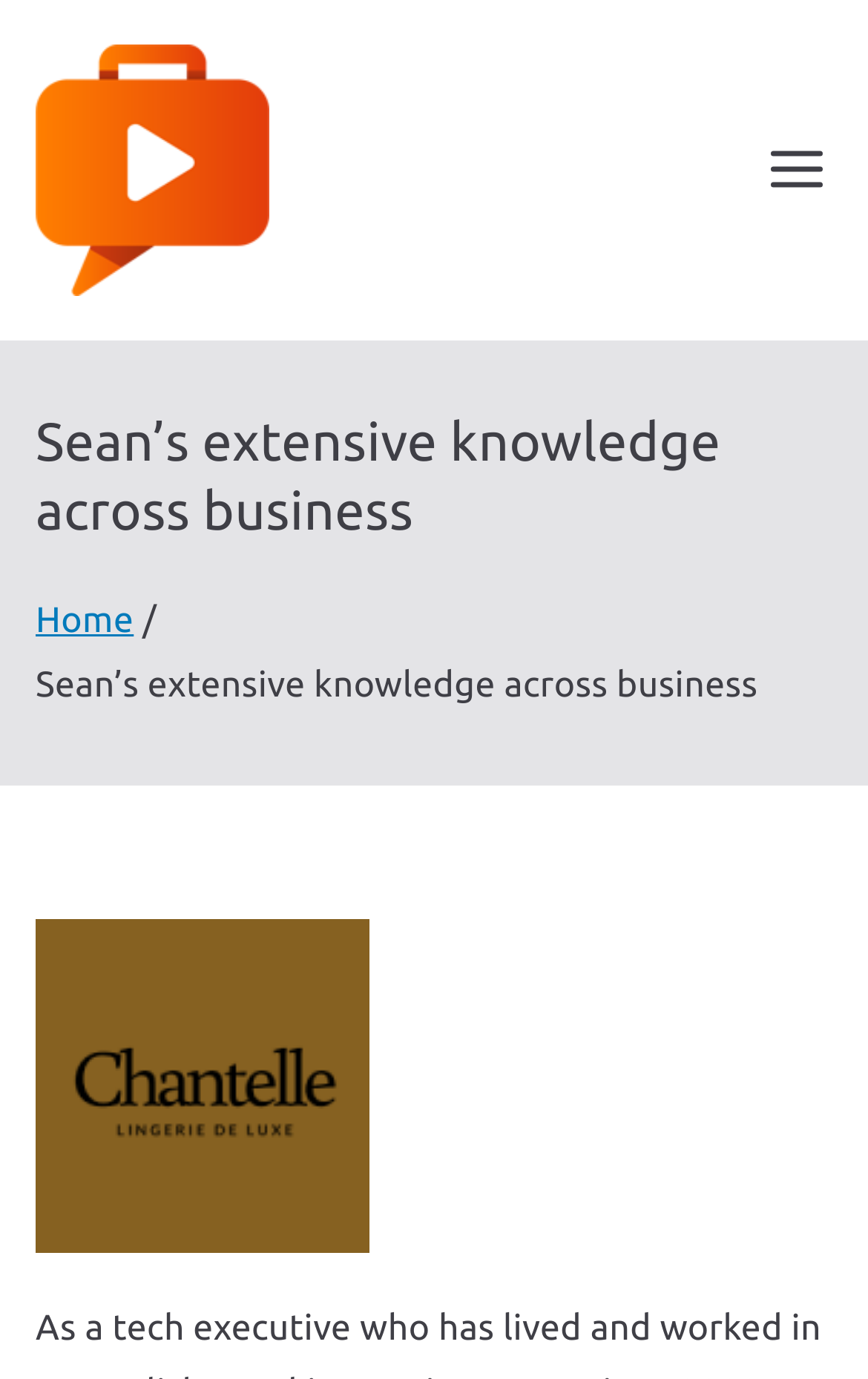Please reply to the following question with a single word or a short phrase:
How many links are in the breadcrumbs navigation?

One